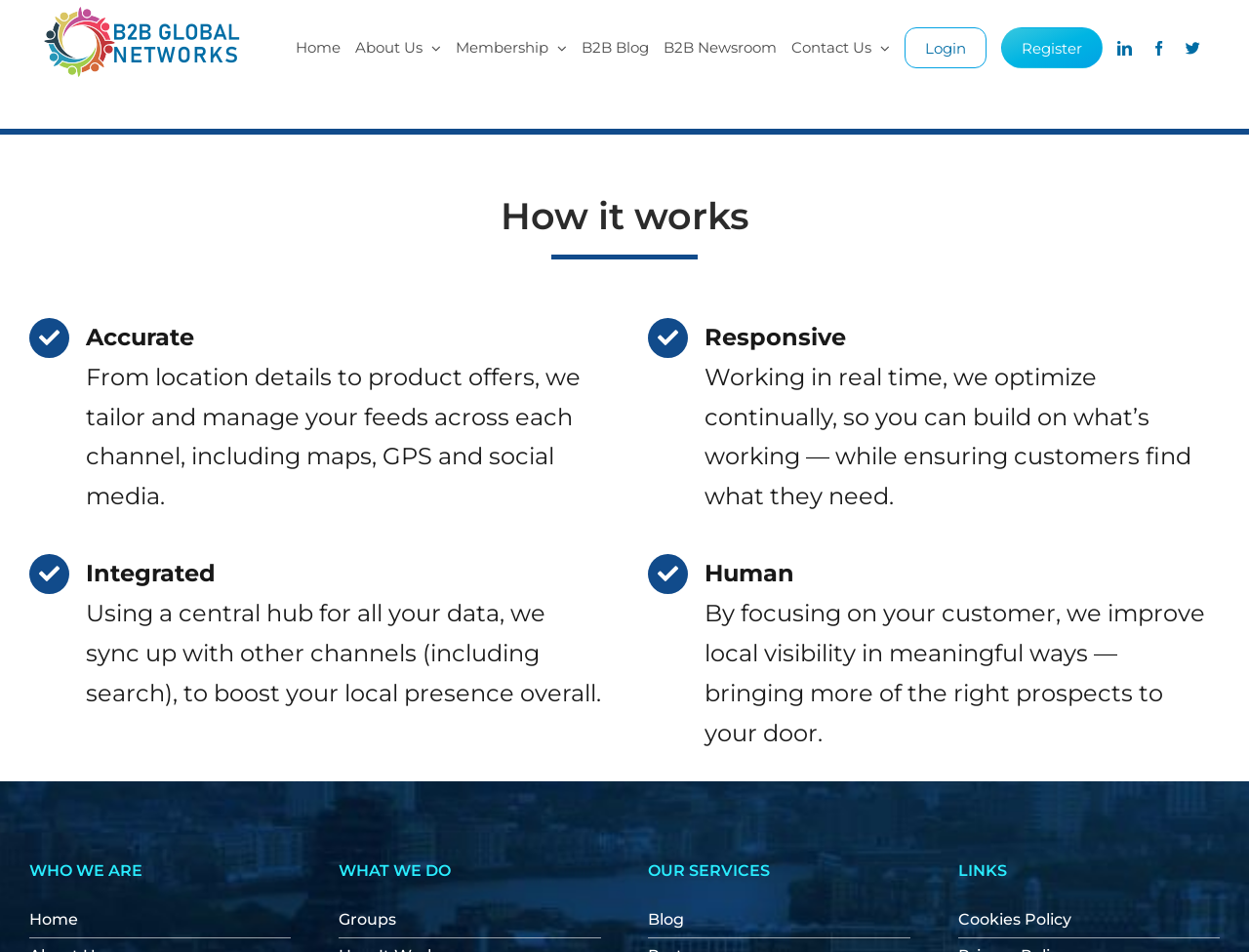Kindly respond to the following question with a single word or a brief phrase: 
What is the purpose of the company's service?

To improve local visibility